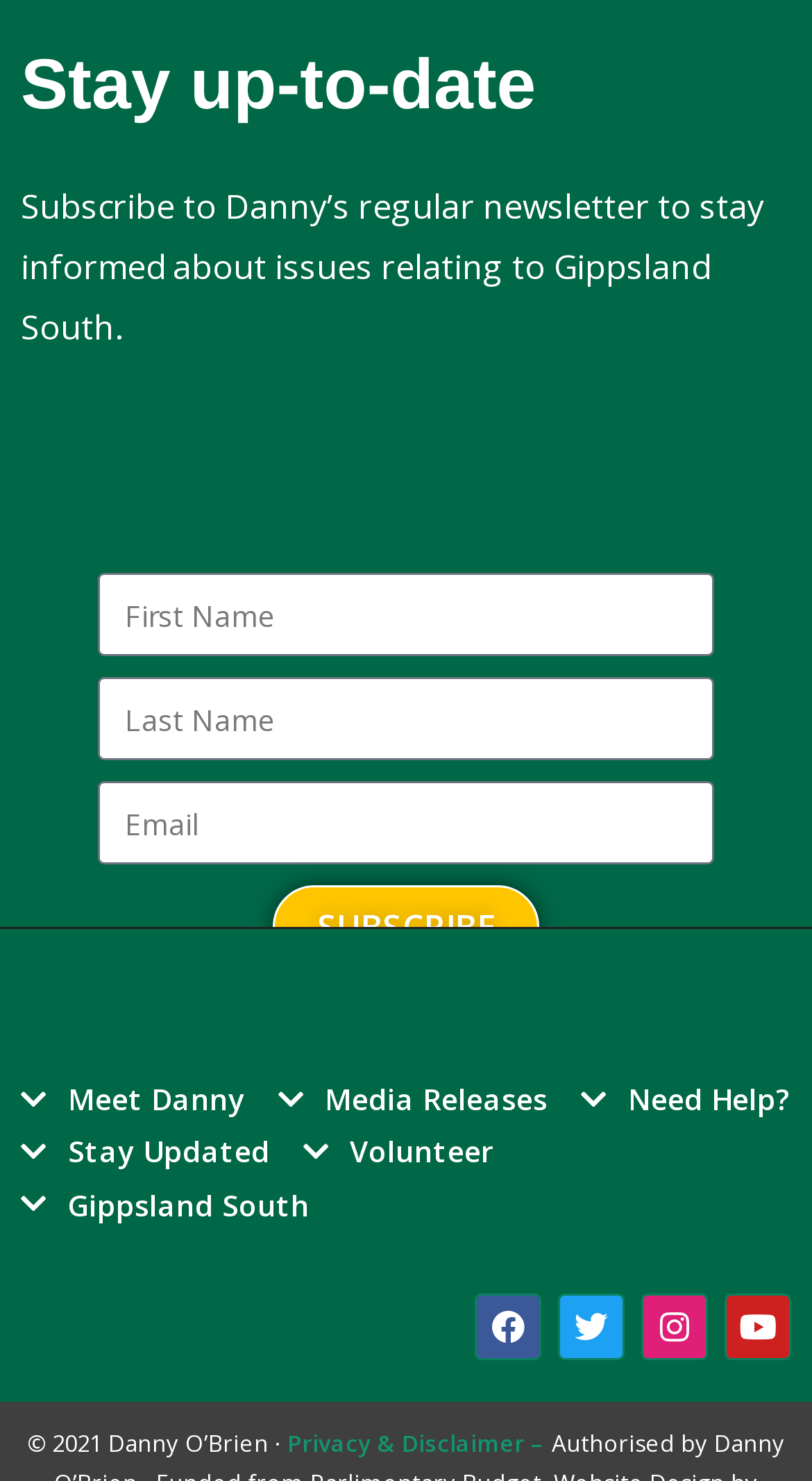How many links are available in the footer section?
Using the image, provide a detailed and thorough answer to the question.

The footer section contains five links: 'Meet Danny', 'Media Releases', 'Need Help?', 'Stay Updated', and 'Volunteer'. These links are located below the social media platforms and above the copyright information.